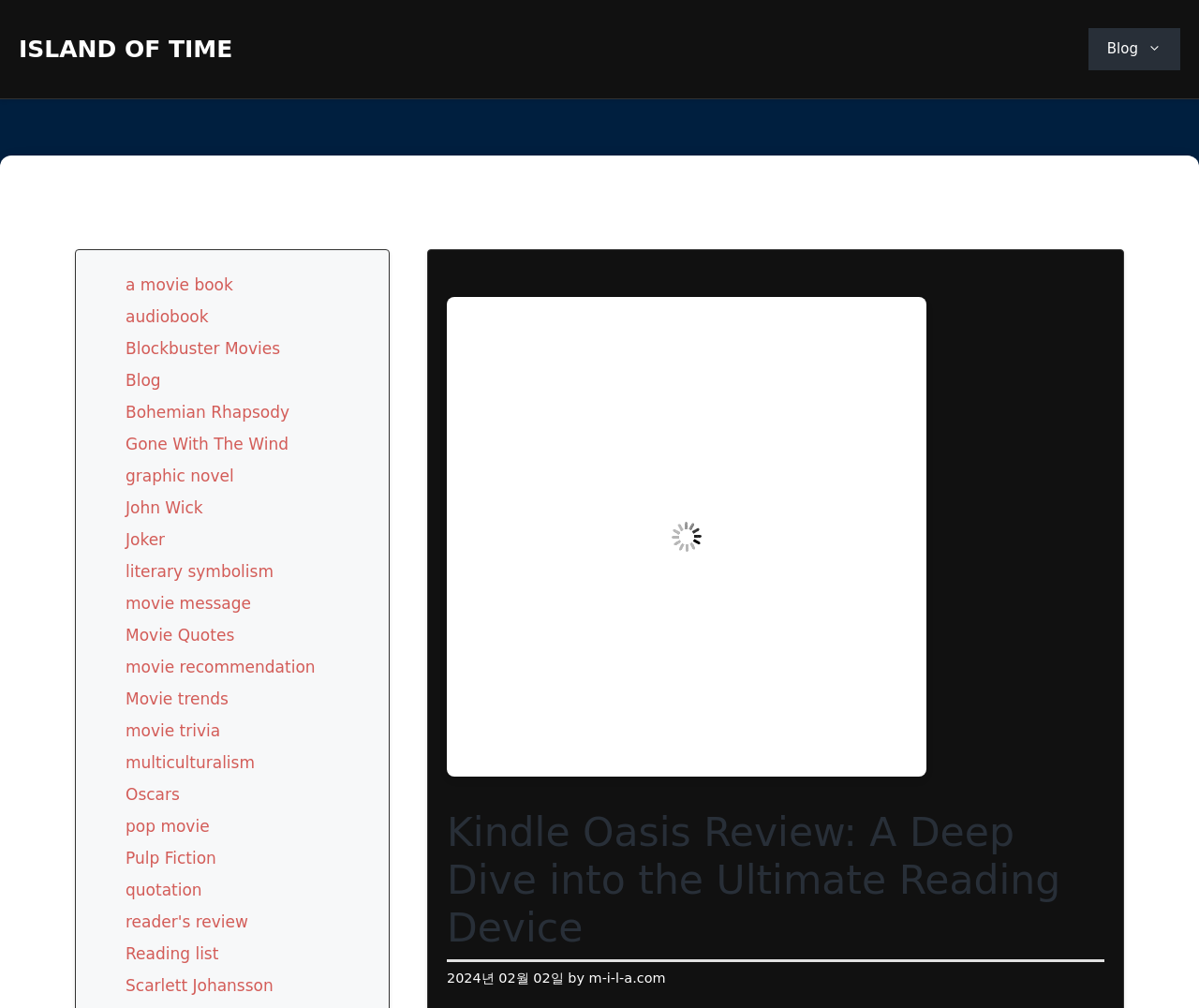How many links are present in the navigation section?
From the image, respond using a single word or phrase.

2